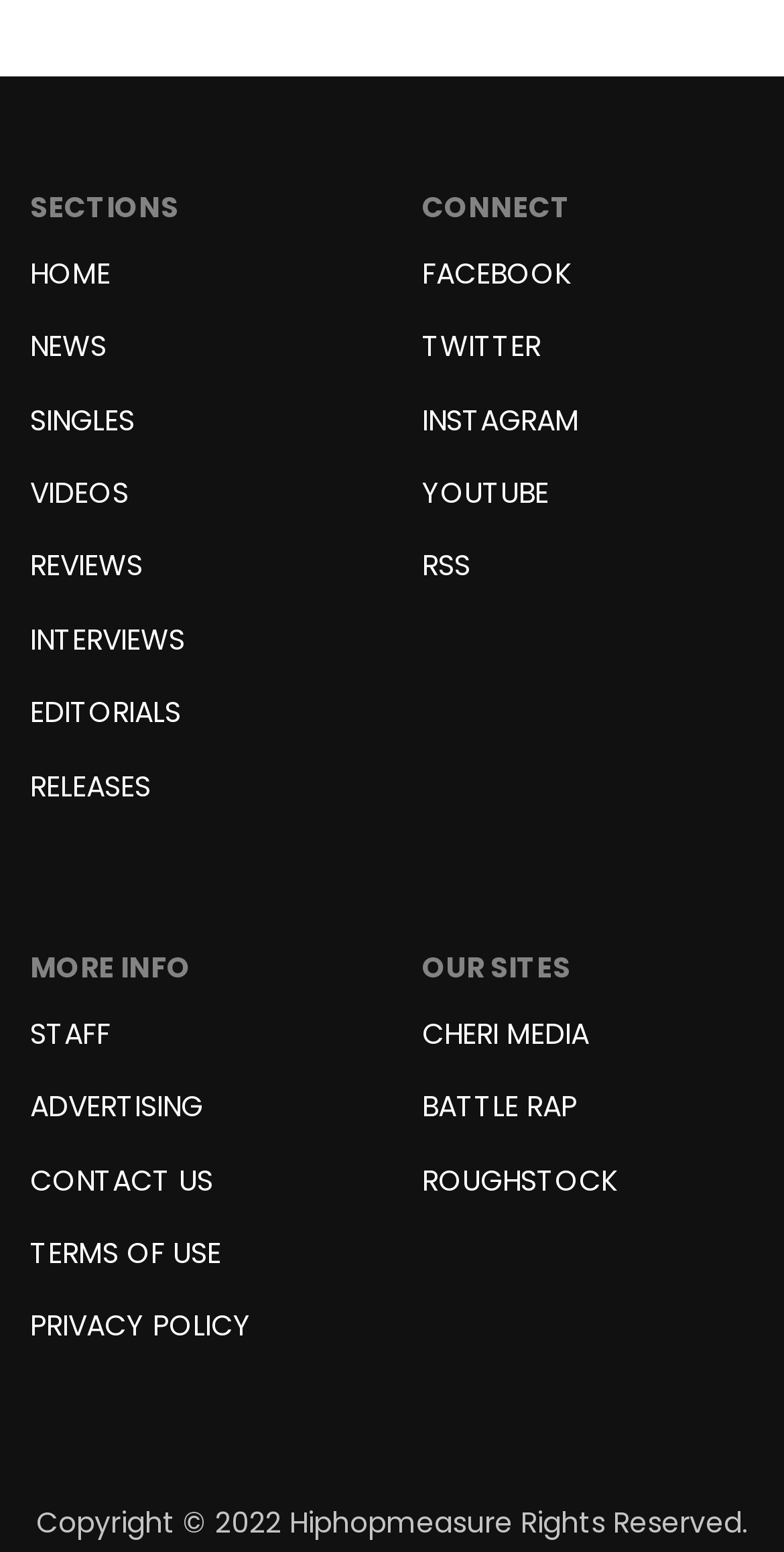Identify the bounding box coordinates of the region I need to click to complete this instruction: "visit cheri media site".

[0.538, 0.653, 0.751, 0.687]